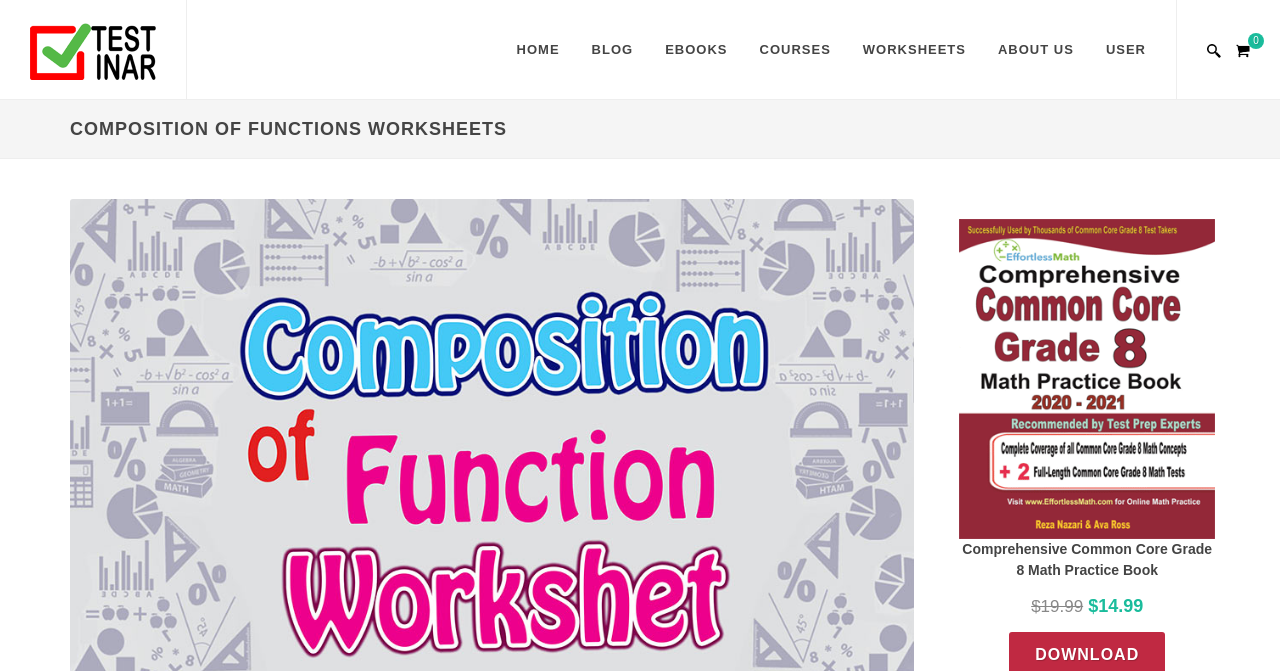How many social media links are there?
Please give a detailed and thorough answer to the question, covering all relevant points.

There are two social media links at the bottom of the webpage, one for Facebook and one for Telegram, both represented by their respective icons.